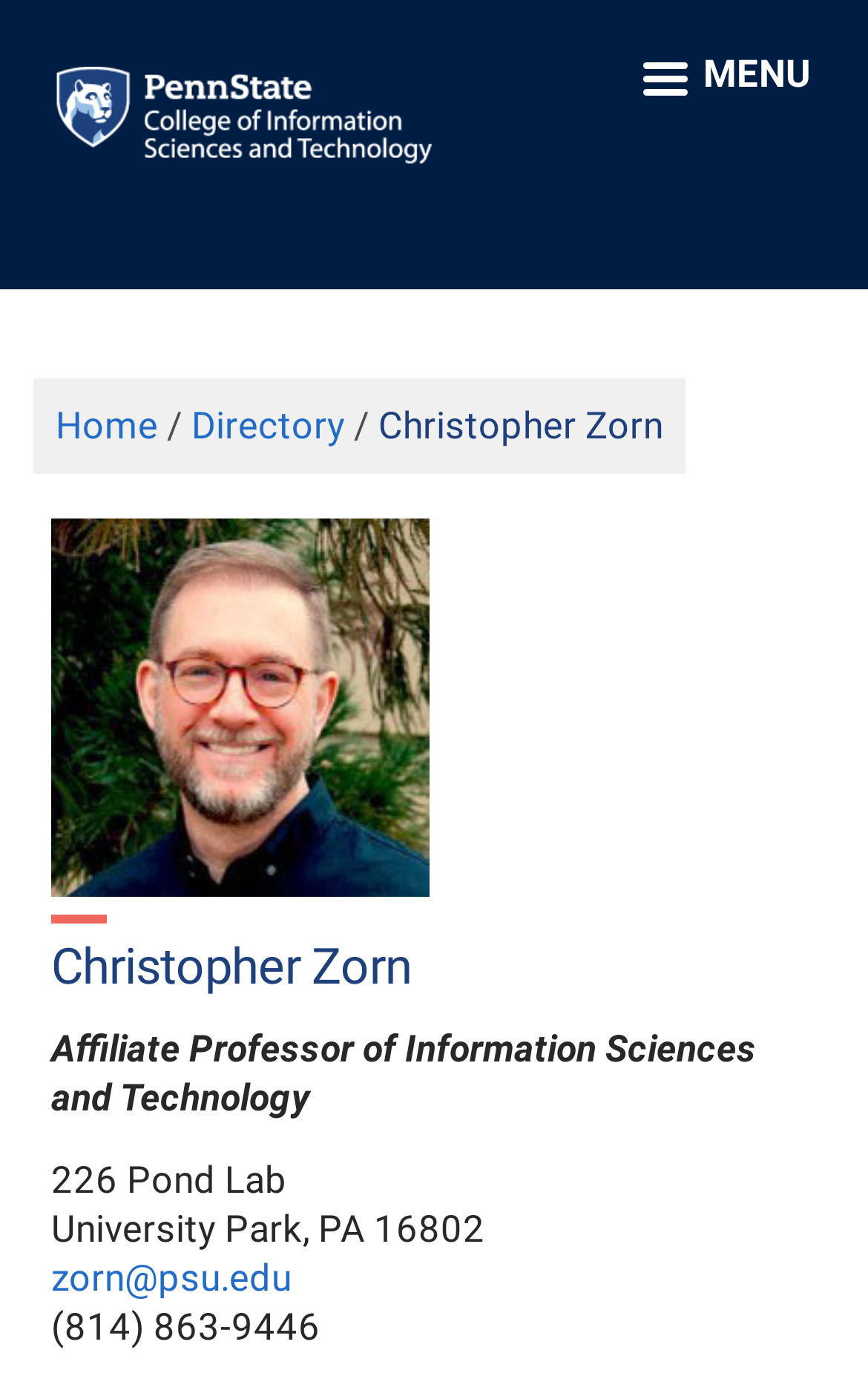Please provide a brief answer to the following inquiry using a single word or phrase:
What is the college associated with Christopher Zorn?

The College of Information Sciences and Technology